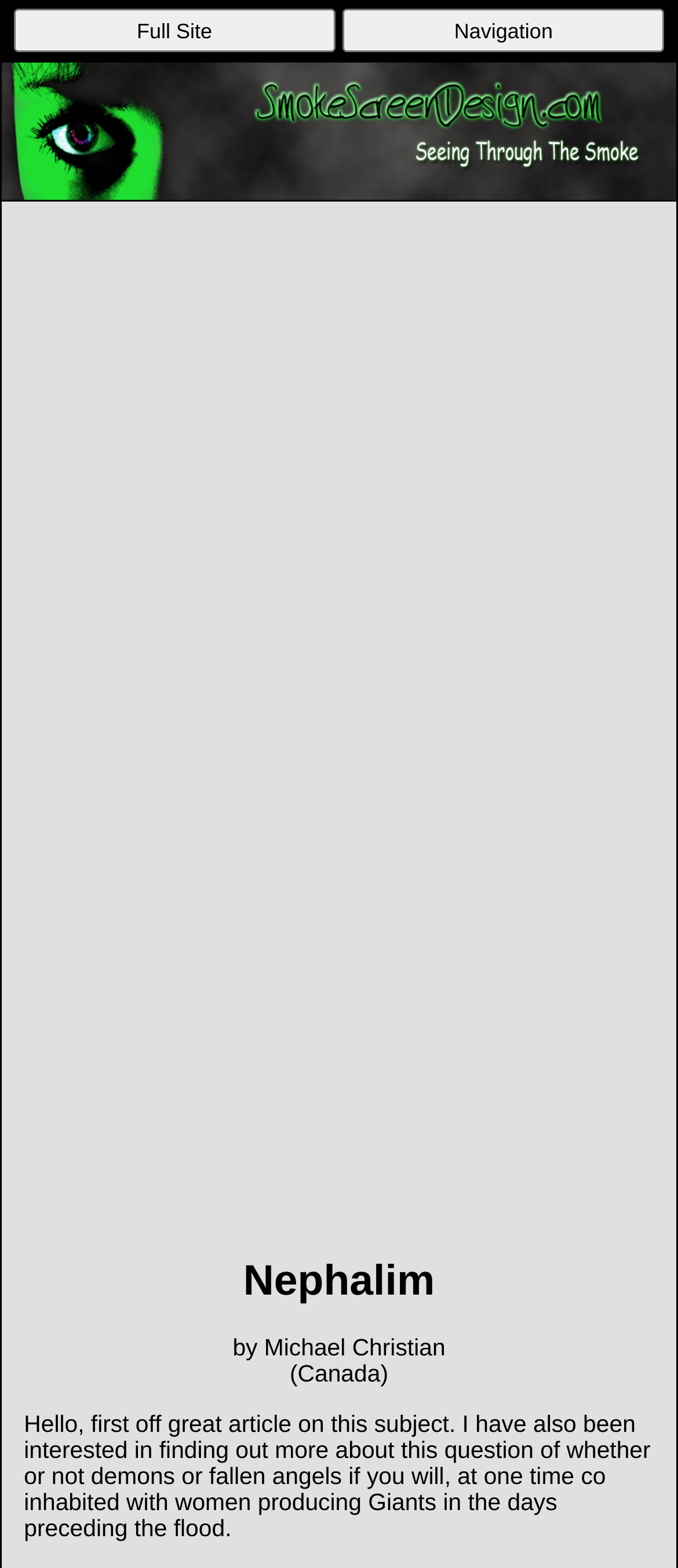What is the topic of the article? Please answer the question using a single word or phrase based on the image.

Demons and fallen angels